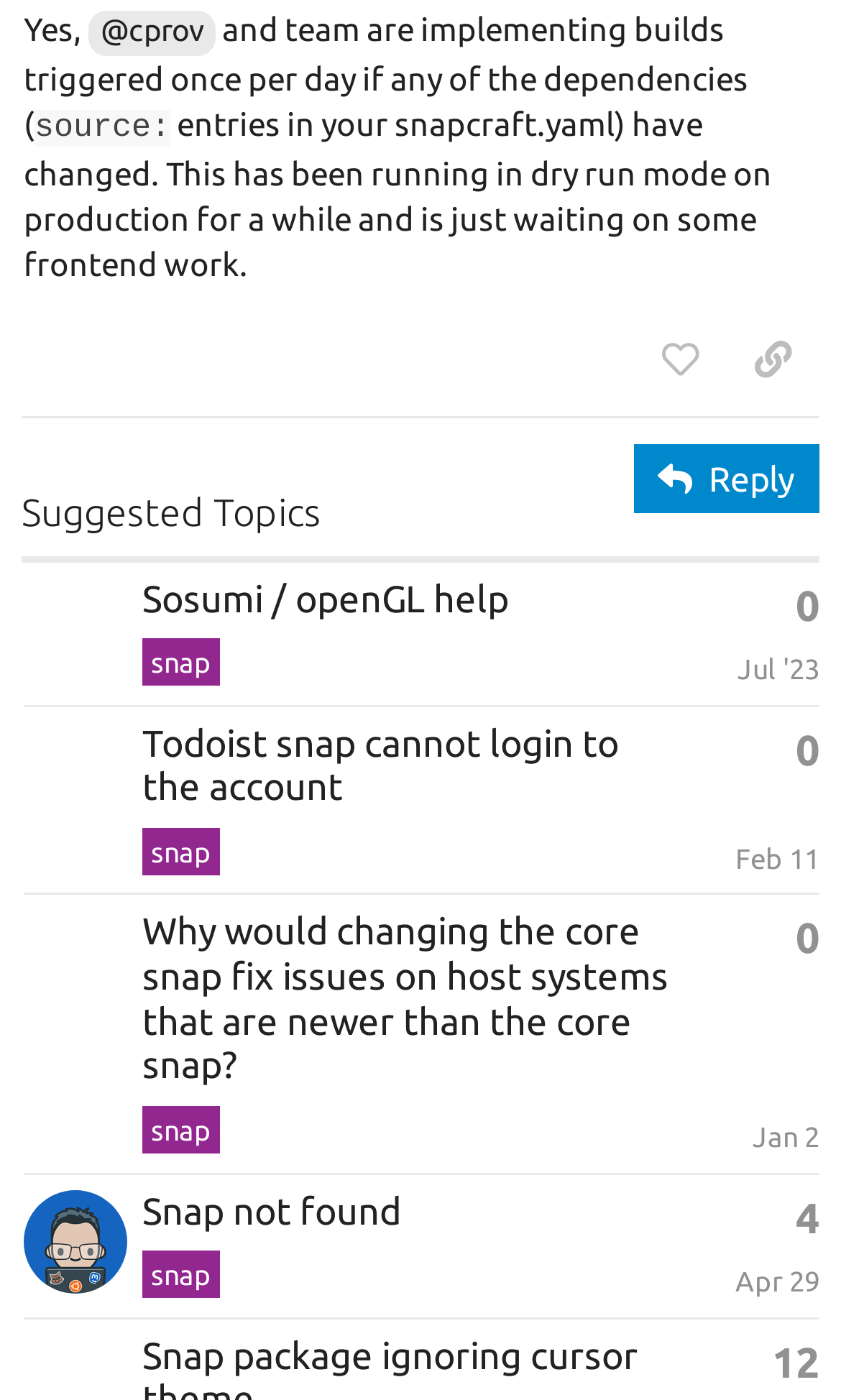Please use the details from the image to answer the following question comprehensively:
How many replies does the last topic have?

I looked at the last gridcell element under the 'Suggested Topics' heading and found the generic element with the text 'This topic has 4 replies', which indicates the number of replies for the last topic.